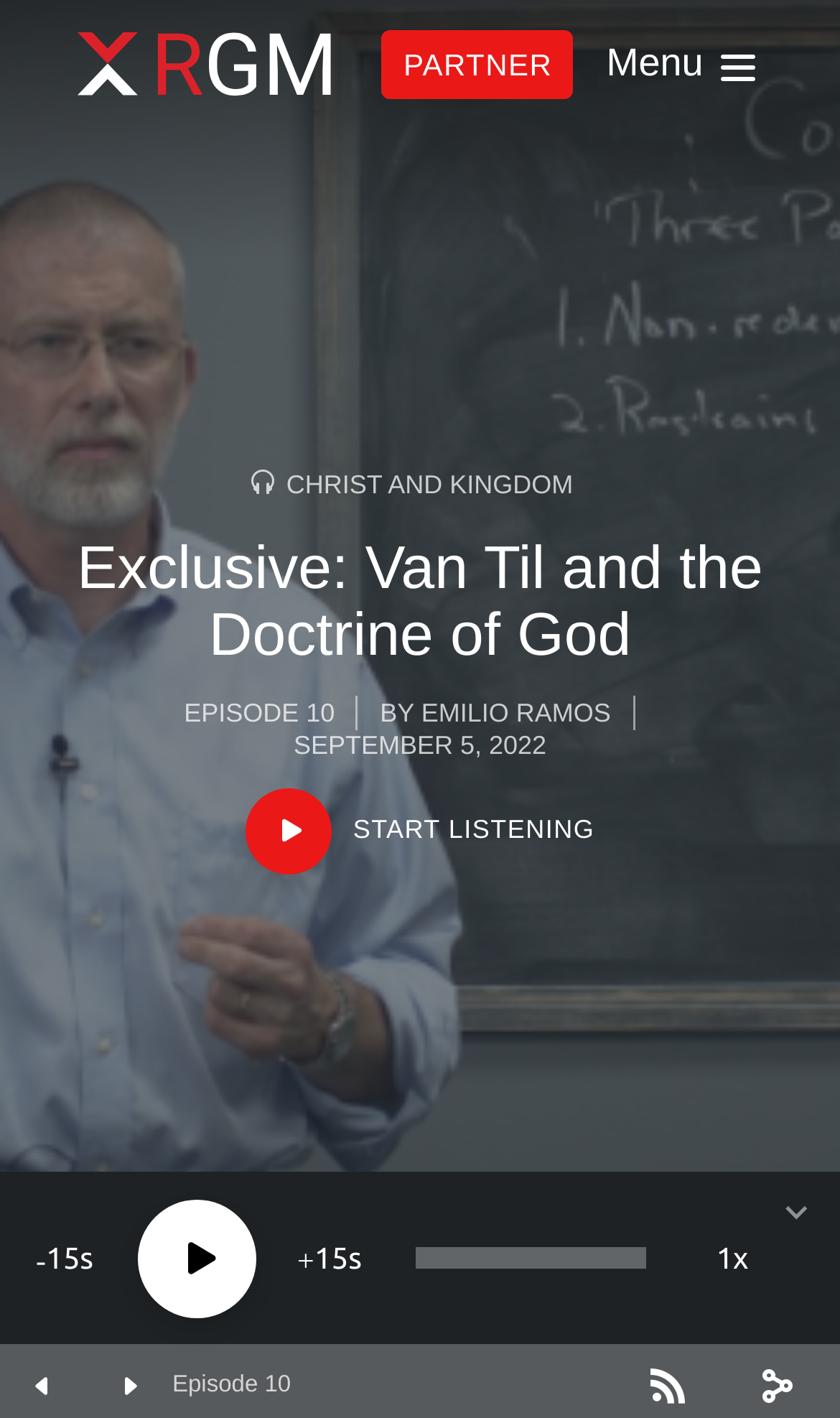Can you find the bounding box coordinates of the area I should click to execute the following instruction: "Play the audio"?

[0.164, 0.845, 0.305, 0.929]